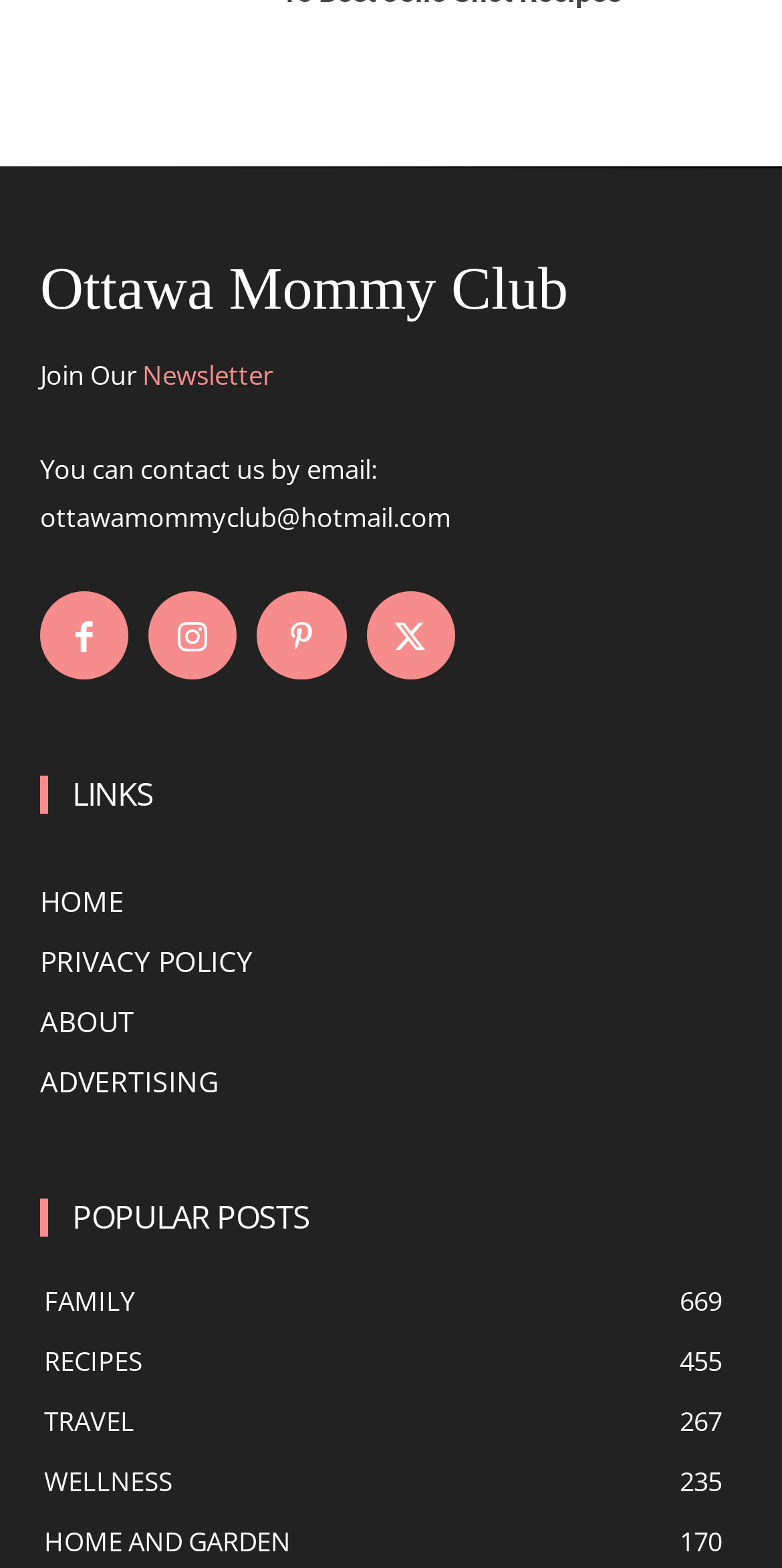Identify the bounding box coordinates of the clickable region necessary to fulfill the following instruction: "Contact us by email". The bounding box coordinates should be four float numbers between 0 and 1, i.e., [left, top, right, bottom].

[0.051, 0.288, 0.577, 0.341]